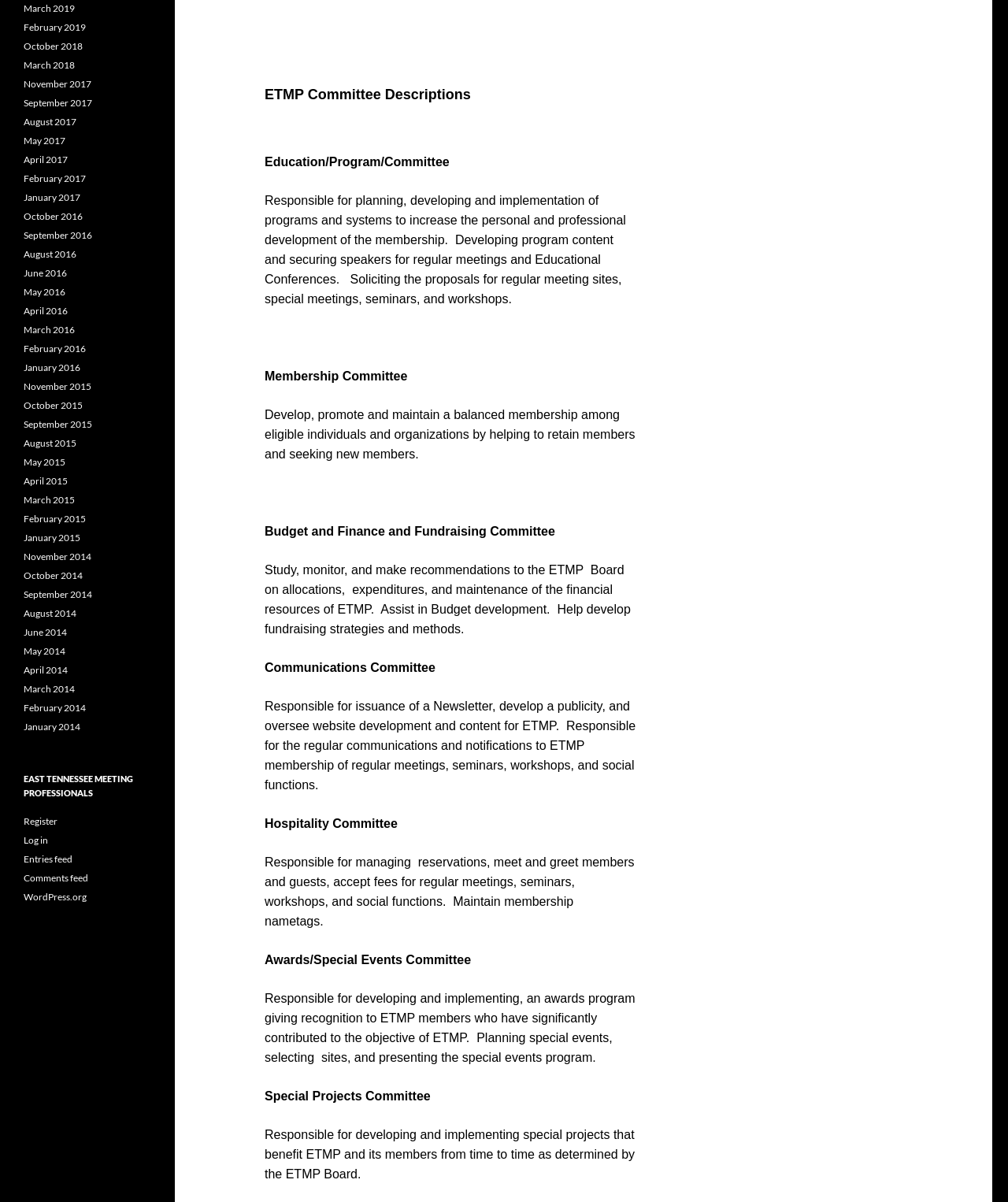Give the bounding box coordinates for the element described by: "Register".

[0.023, 0.678, 0.057, 0.688]